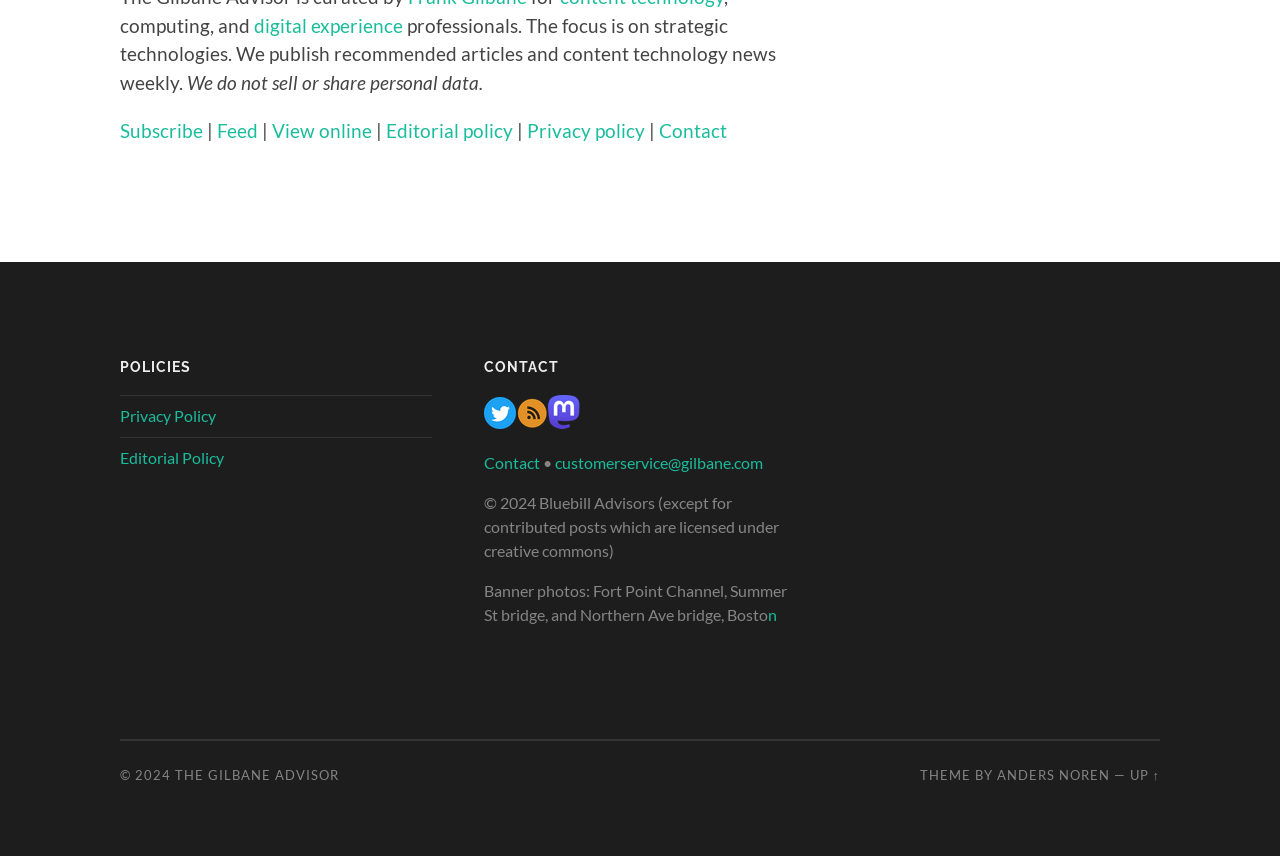Identify the bounding box coordinates of the region that should be clicked to execute the following instruction: "View online content".

[0.212, 0.139, 0.291, 0.166]